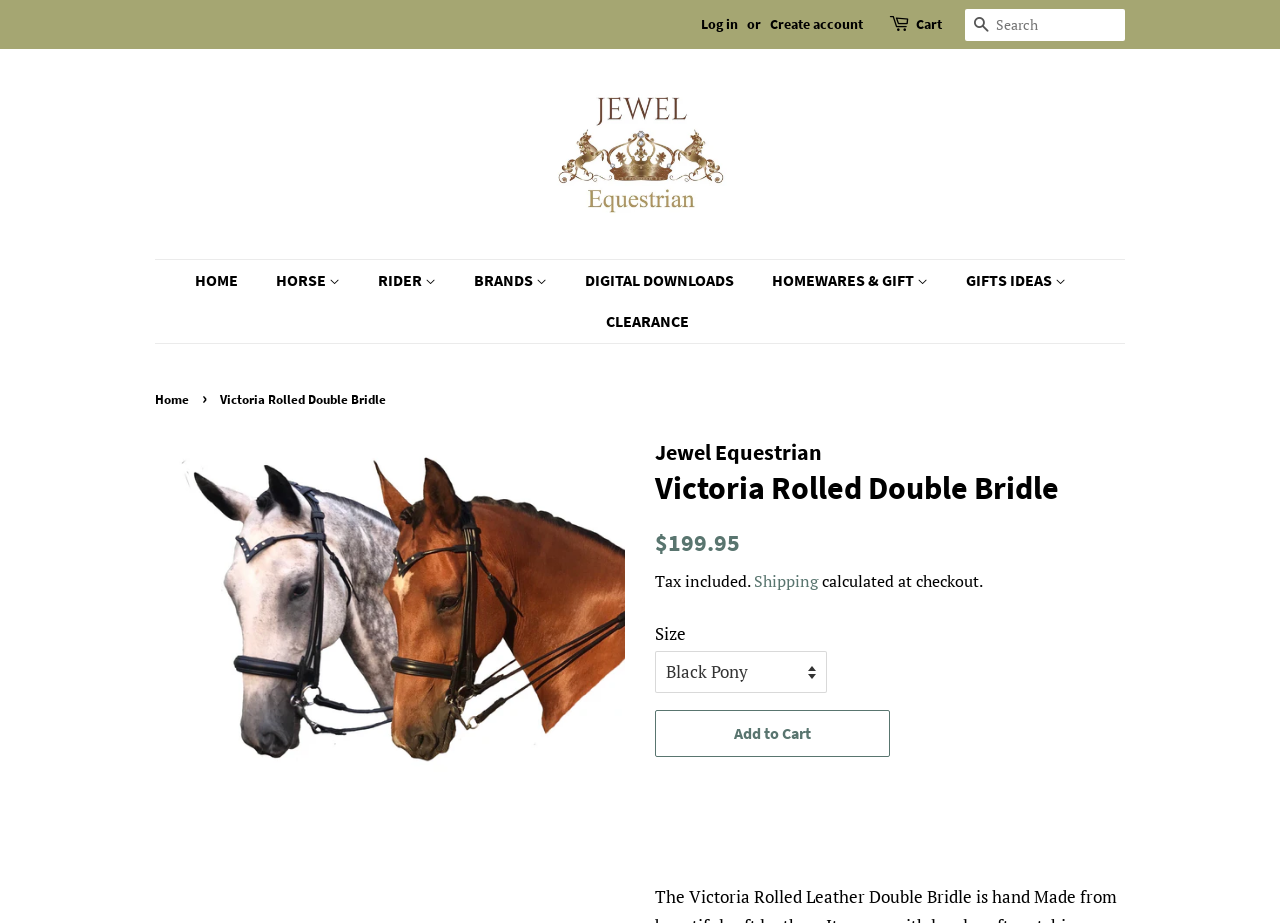Find the primary header on the webpage and provide its text.

Victoria Rolled Double Bridle